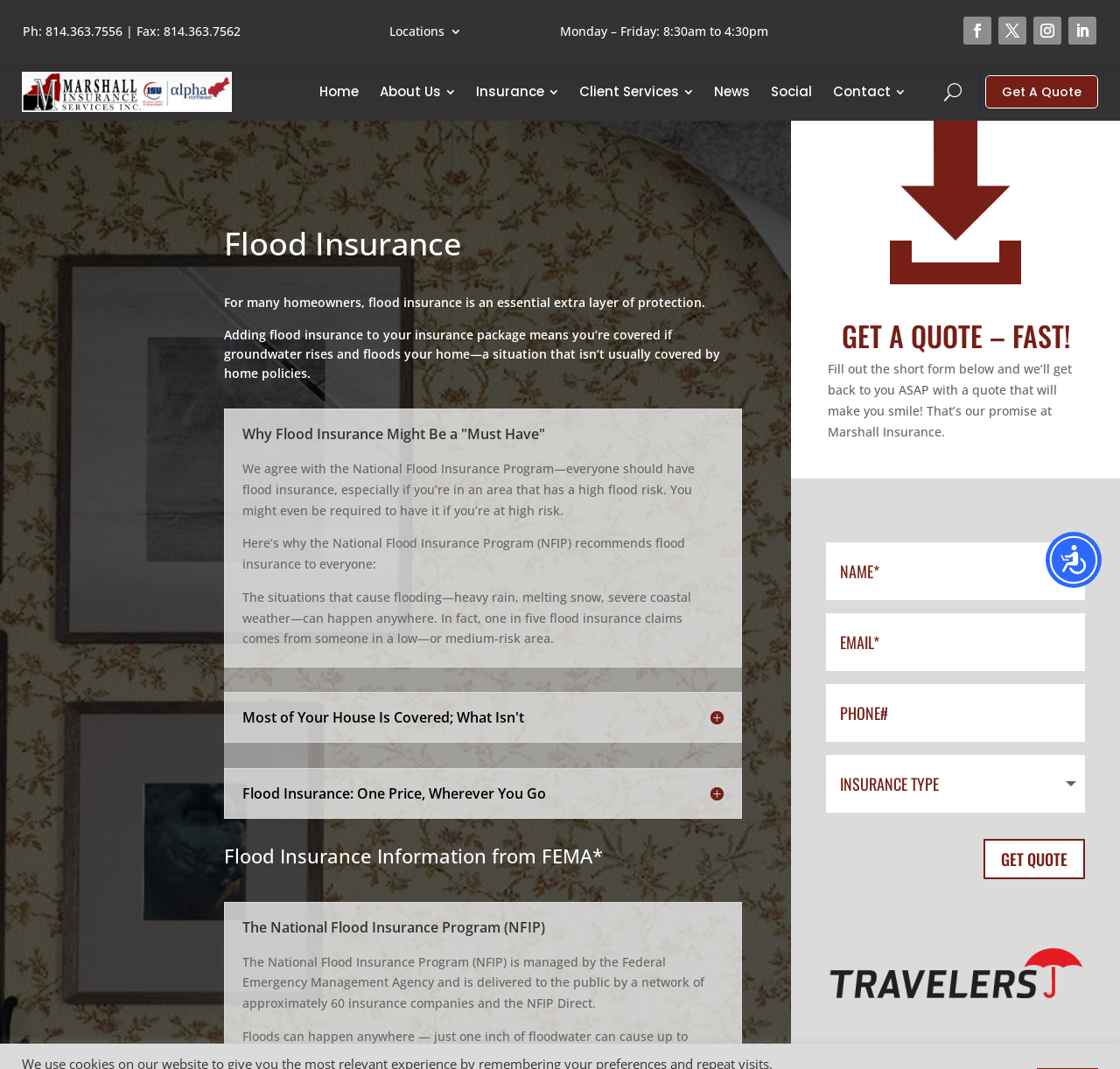Find the bounding box of the element with the following description: "aria-label="Accessibility Menu" title="Accessibility Menu"". The coordinates must be four float numbers between 0 and 1, formatted as [left, top, right, bottom].

[0.934, 0.498, 0.984, 0.55]